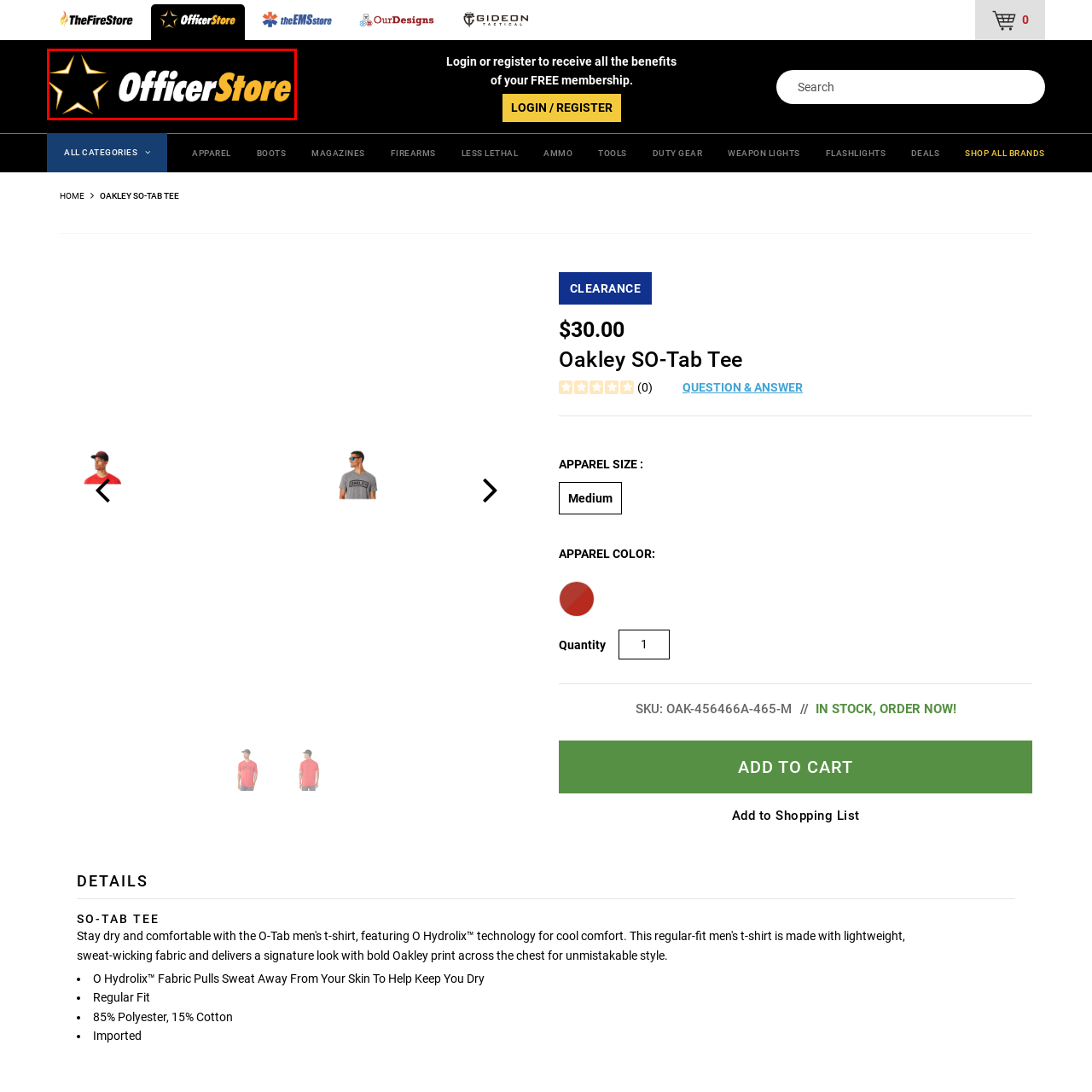Analyze the content inside the red box, What type of professionals does the store cater to? Provide a short answer using a single word or phrase.

Law enforcement and public safety